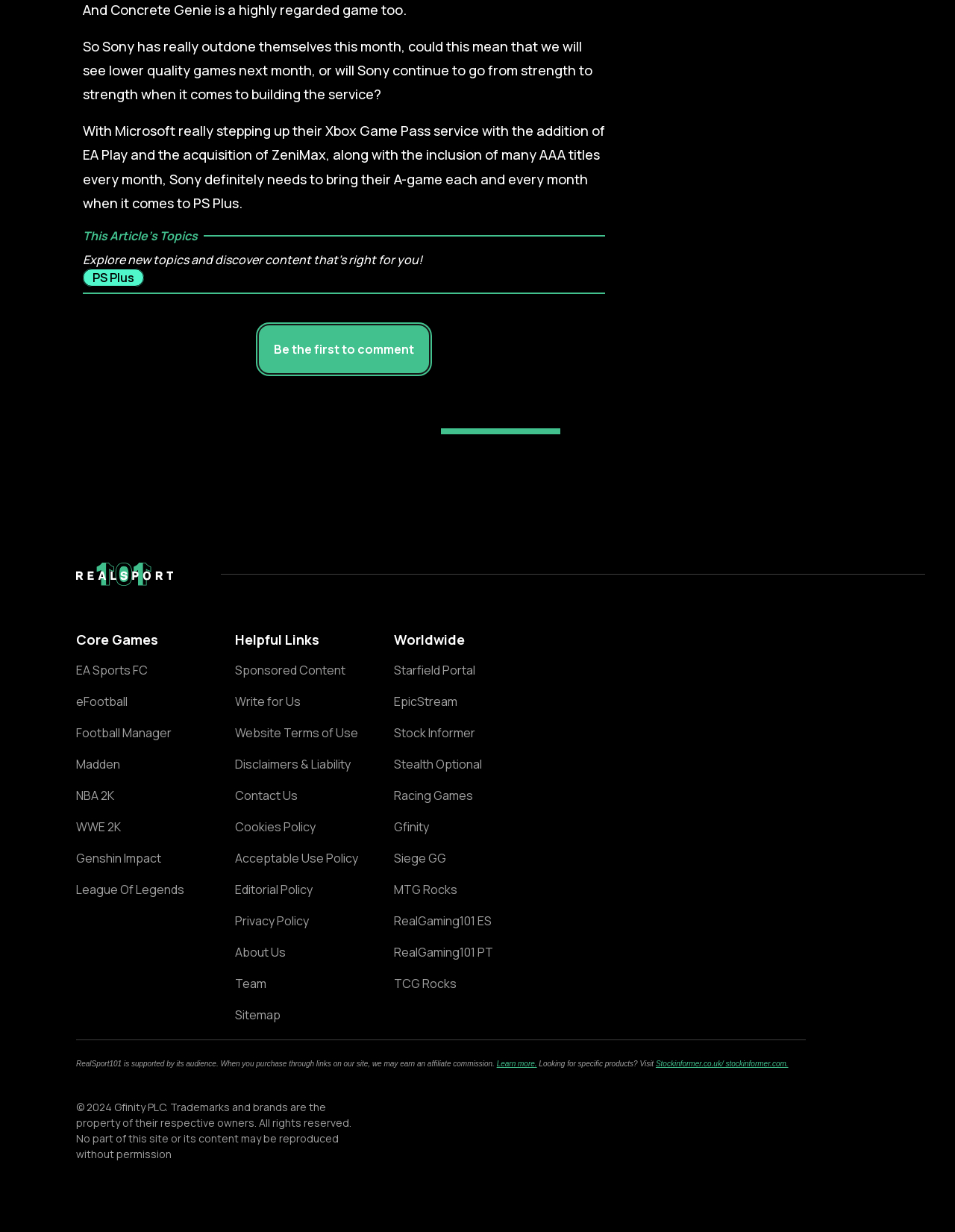Locate the coordinates of the bounding box for the clickable region that fulfills this instruction: "Click on the 'Contact Us' link".

[0.246, 0.64, 0.375, 0.651]